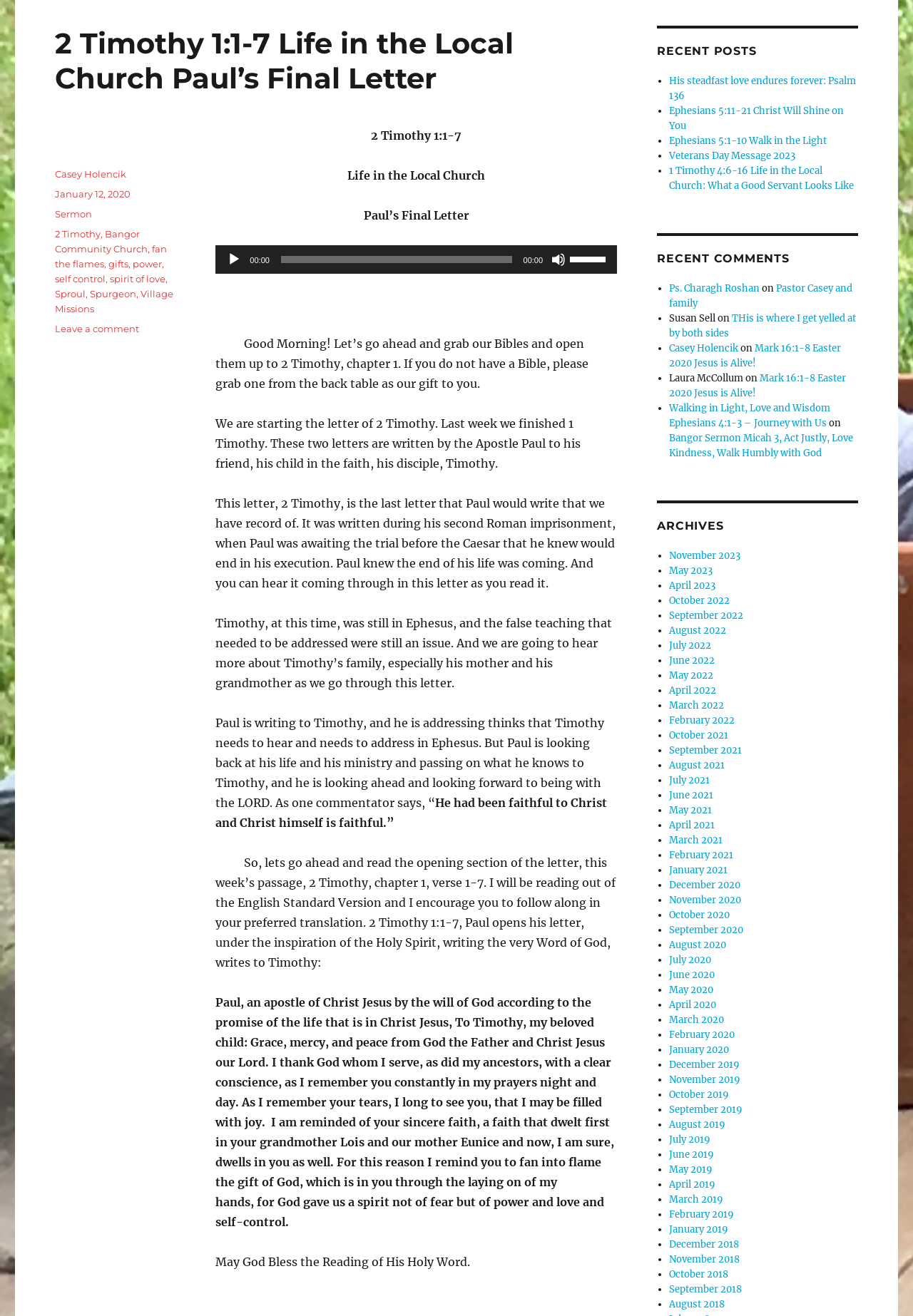Please reply to the following question using a single word or phrase: 
How many recent posts are listed on the webpage?

4